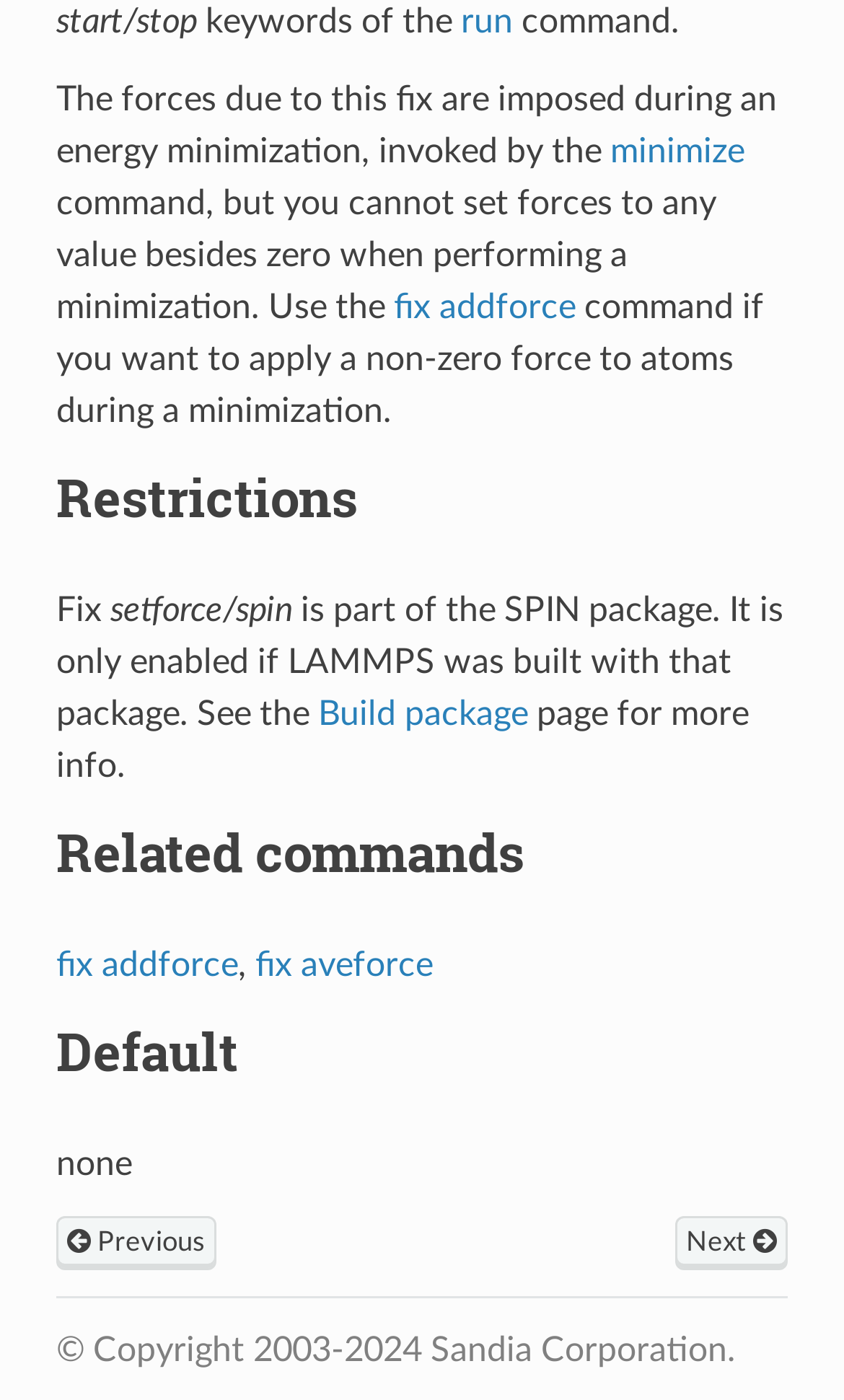Please specify the coordinates of the bounding box for the element that should be clicked to carry out this instruction: "go to Previous". The coordinates must be four float numbers between 0 and 1, formatted as [left, top, right, bottom].

[0.066, 0.869, 0.256, 0.908]